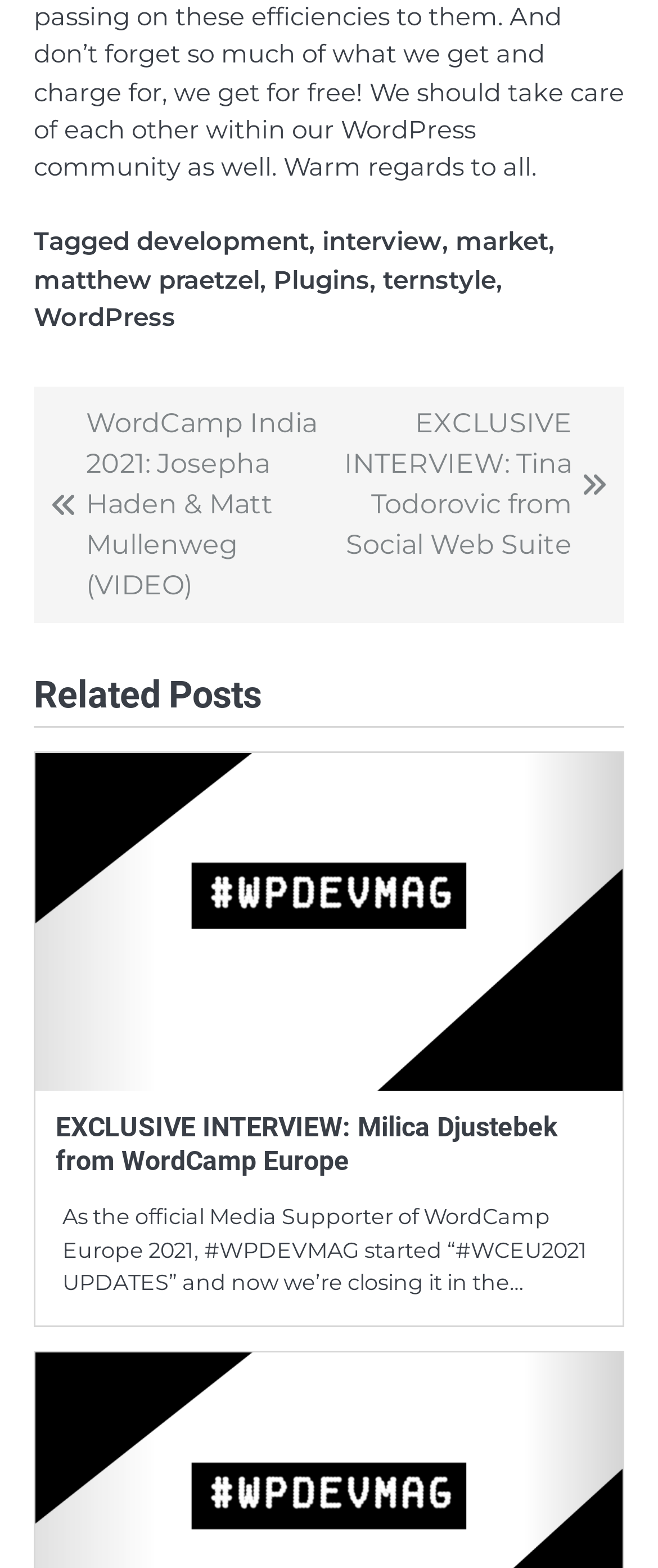Please find the bounding box coordinates of the clickable region needed to complete the following instruction: "Read the exclusive interview with Milica Djustebek". The bounding box coordinates must consist of four float numbers between 0 and 1, i.e., [left, top, right, bottom].

[0.085, 0.708, 0.849, 0.751]